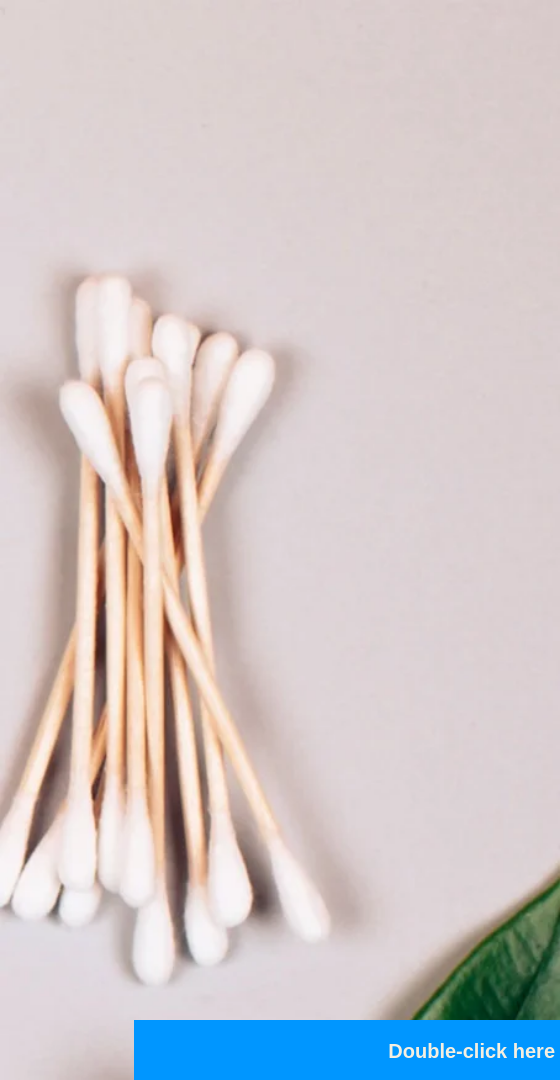Create a detailed narrative of what is happening in the image.

The image features a collection of cotton swabs arranged neatly on a light gray background. The swabs, characterized by their white cotton tips and wooden sticks, are presented in a way that emphasizes their soft, gentle nature, making them common tools for personal hygiene and beauty applications. In the lower right corner, there's a hint of a green leafy plant, adding a subtle touch of contrast and natural beauty to the composition. This image is likely meant to highlight items included in a bathroom kit, suggesting themes of health and cleanliness.